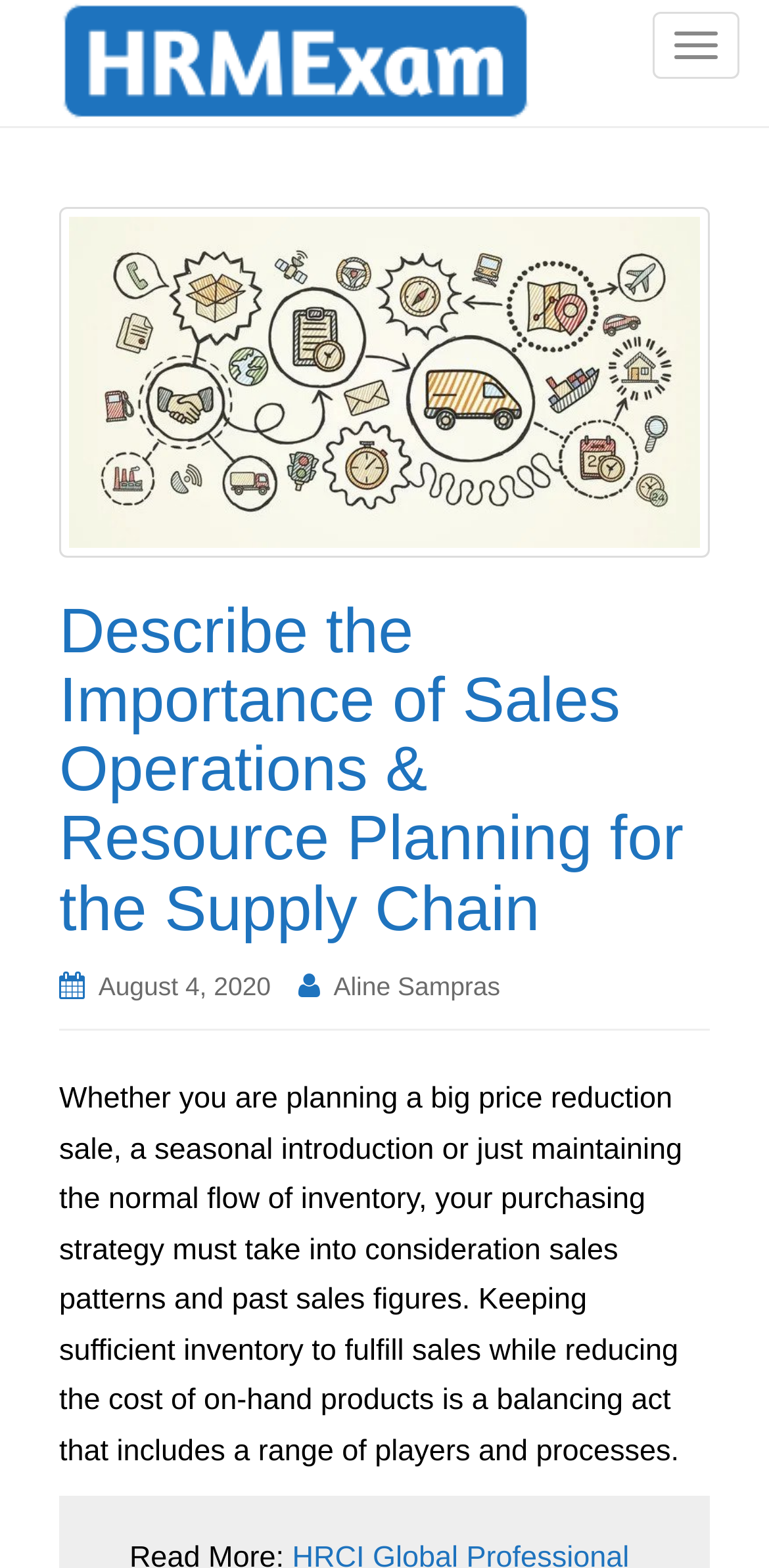Answer in one word or a short phrase: 
What is the date of the article?

August 4, 2020